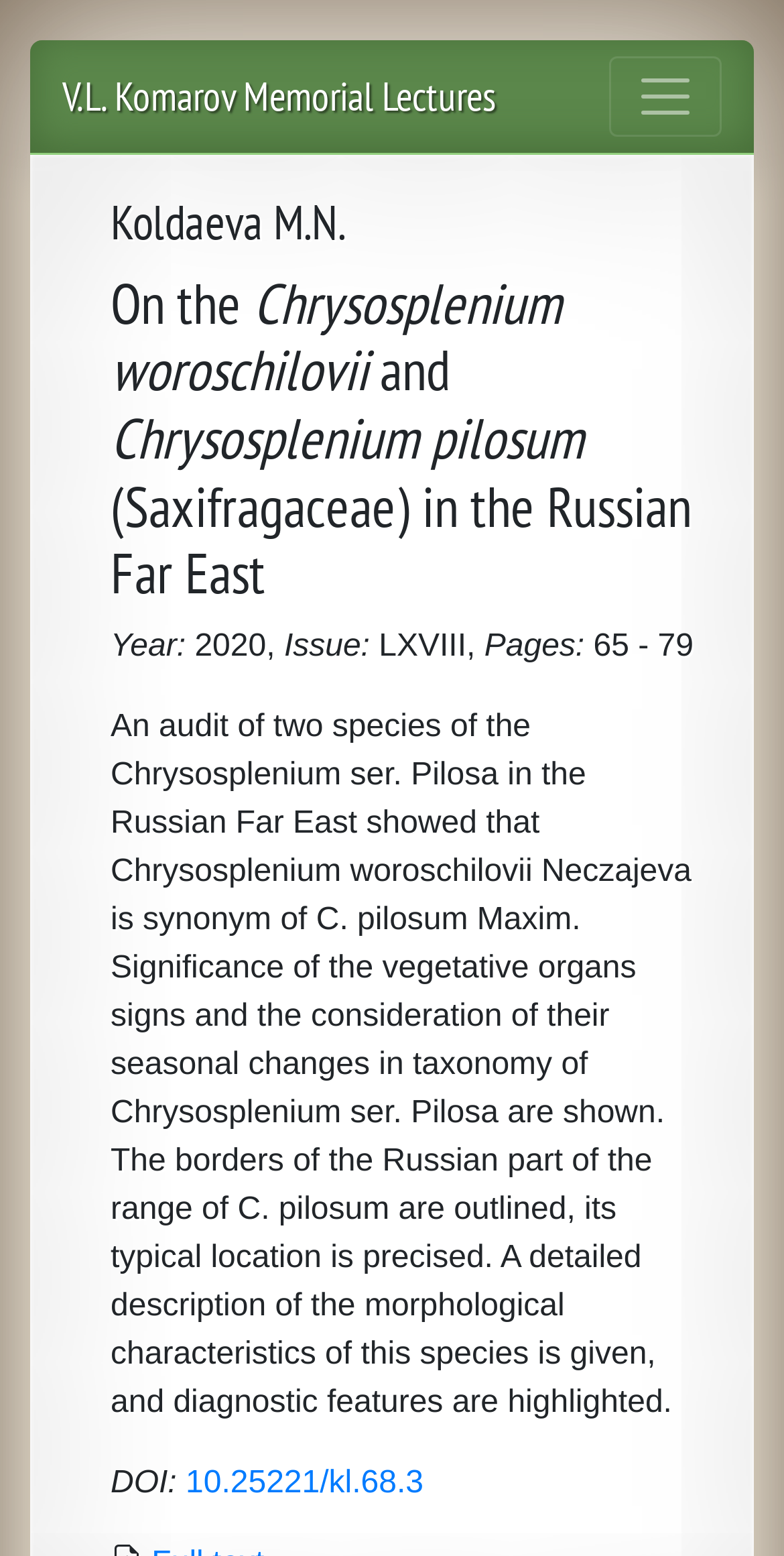Provide a thorough description of this webpage.

The webpage appears to be a scientific article or research paper about two species of plants, Chrysosplenium woroschilovii and Chrysosplenium pilosum, in the Russian Far East. 

At the top, there is a link to "V.L. Komarov Memorial Lectures" and a button to toggle navigation, positioned on the right side. 

Below these elements, there are two headings. The first heading displays the author's name, "Koldaeva M.N.", and the second heading shows the title of the article, "On the Chrysosplenium woroschilovii and Chrysosplenium pilosum (Saxifragaceae) in the Russian Far East". 

Under the headings, there are several lines of text, including "Year: 2020", "Issue: LXVIII", "Pages: 65 - 79", which provide publication information about the article. 

The main content of the article is a long paragraph that describes the research findings, including the synonymy of Chrysosplenium woroschilovii and C. pilosum, the significance of vegetative organs in taxonomy, and the morphological characteristics of C. pilosum. 

At the bottom, there is a "DOI:" label followed by a link to "10.25221/kl.68.3".